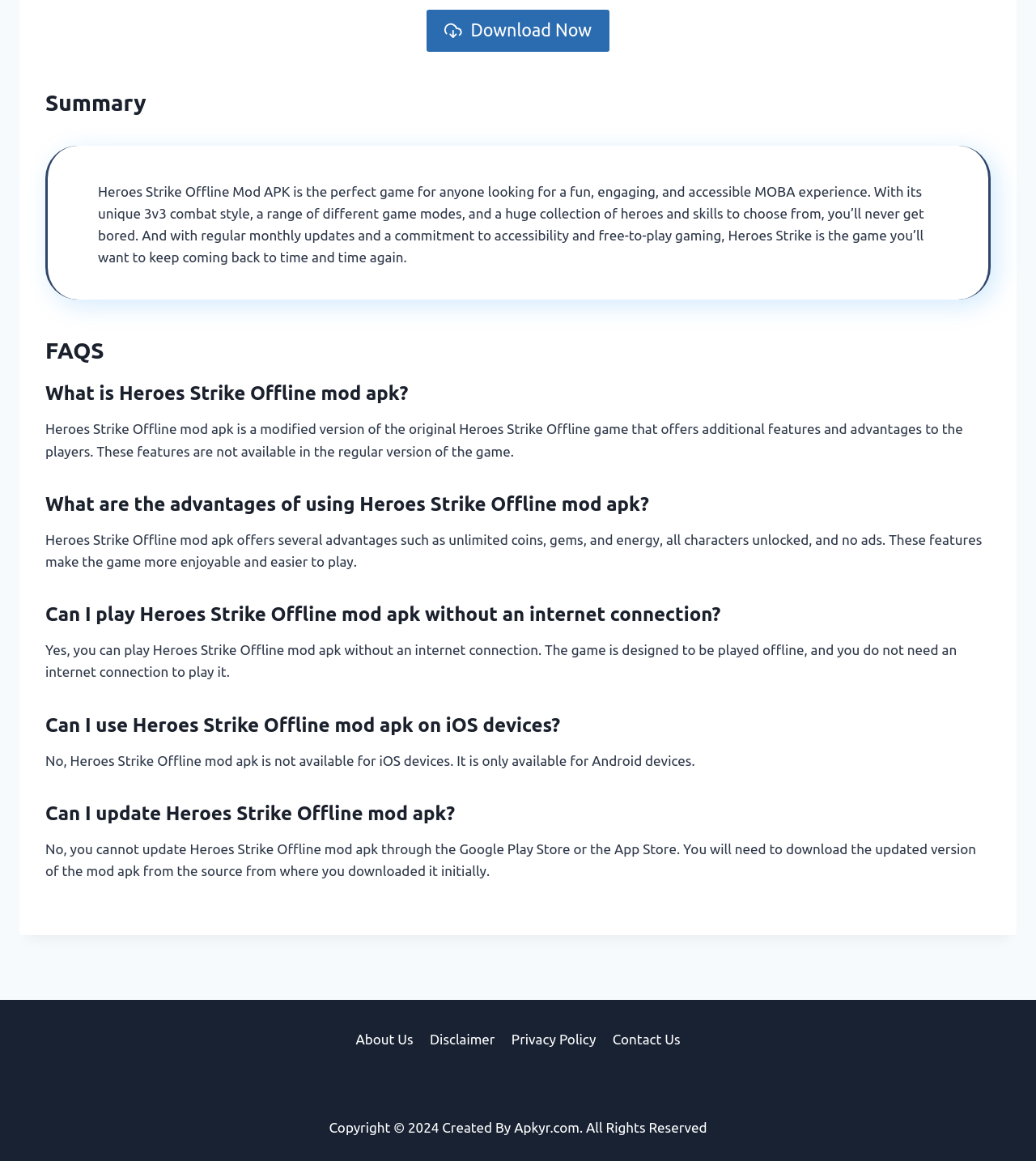Locate the bounding box of the UI element with the following description: "Disclaimer".

[0.407, 0.882, 0.486, 0.908]